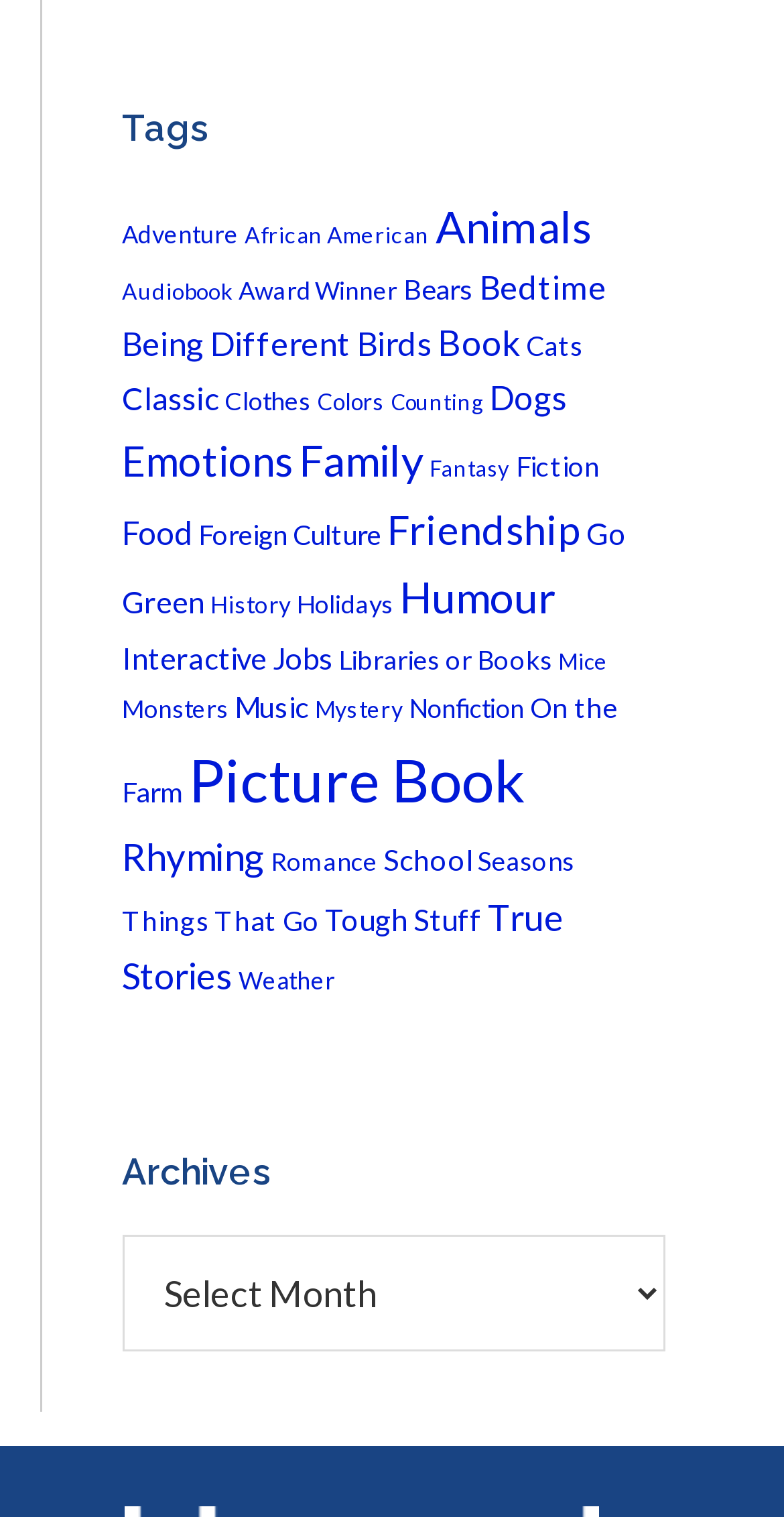Using the provided element description: "Things That Go", identify the bounding box coordinates. The coordinates should be four floats between 0 and 1 in the order [left, top, right, bottom].

[0.155, 0.596, 0.406, 0.617]